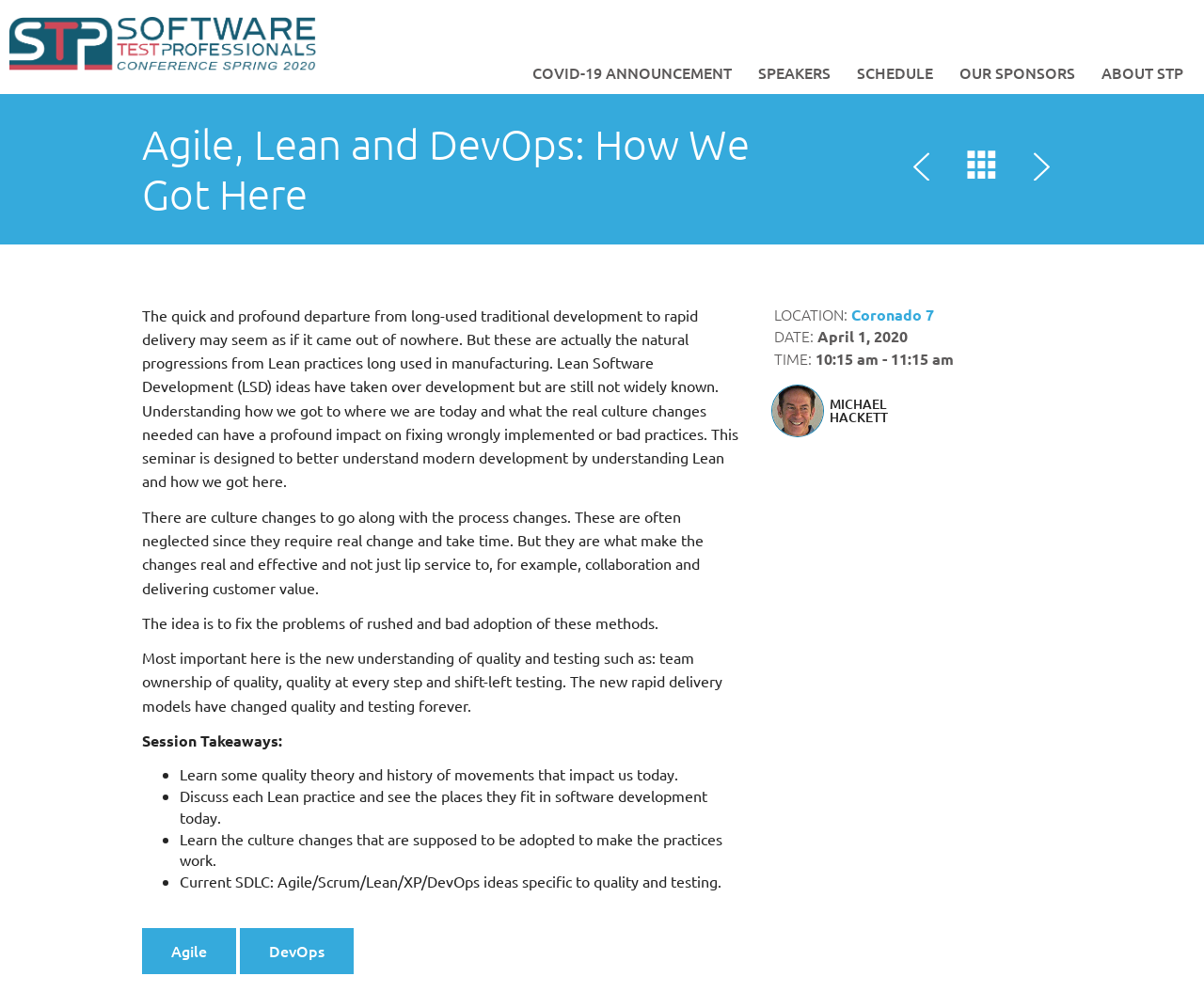Bounding box coordinates must be specified in the format (top-left x, top-left y, bottom-right x, bottom-right y). All values should be floating point numbers between 0 and 1. What are the bounding box coordinates of the UI element described as: parent_node: COVID-19 ANNOUNCEMENT

[0.008, 0.017, 0.263, 0.074]